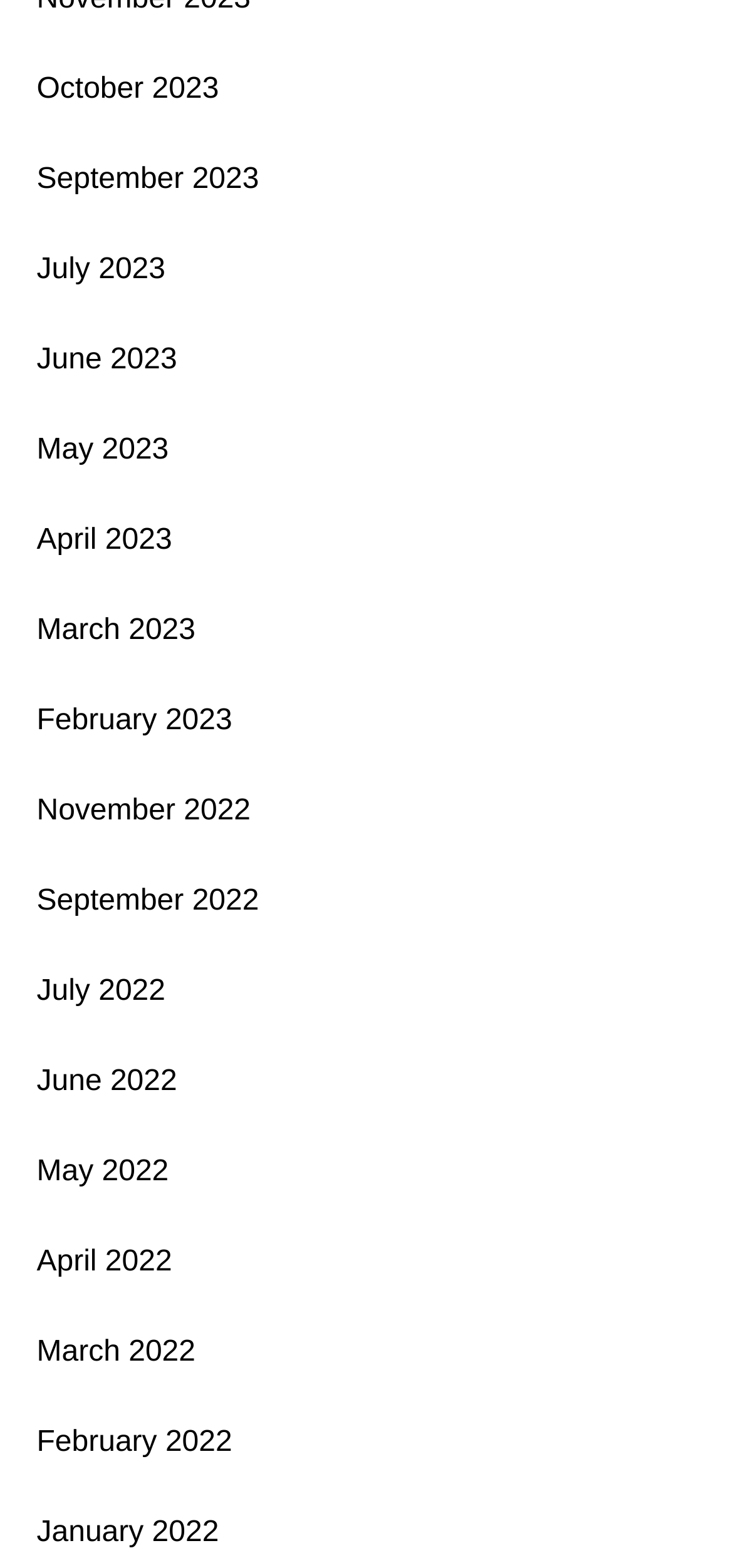How many months are listed?
Use the image to give a comprehensive and detailed response to the question.

I counted the number of links on the webpage, each representing a month, and found 15 links in total.